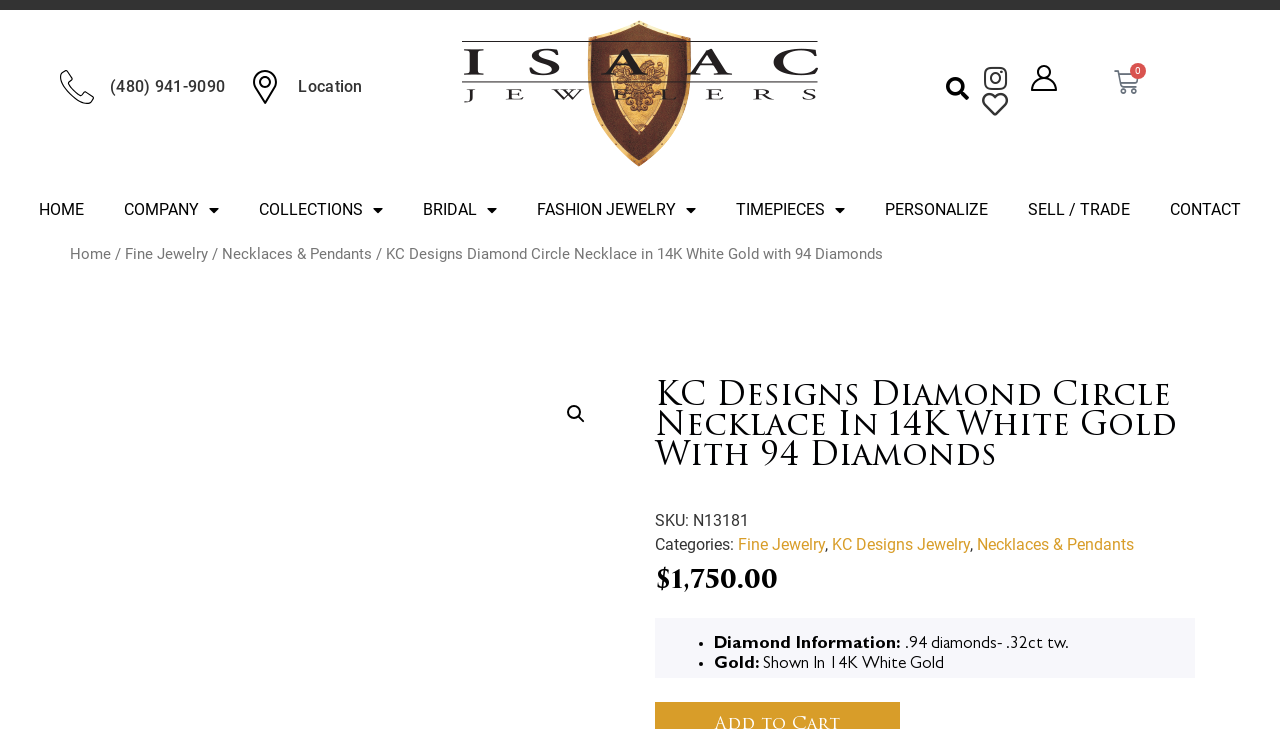Determine the primary headline of the webpage.

KC Designs Diamond Circle Necklace In 14K White Gold With 94 Diamonds